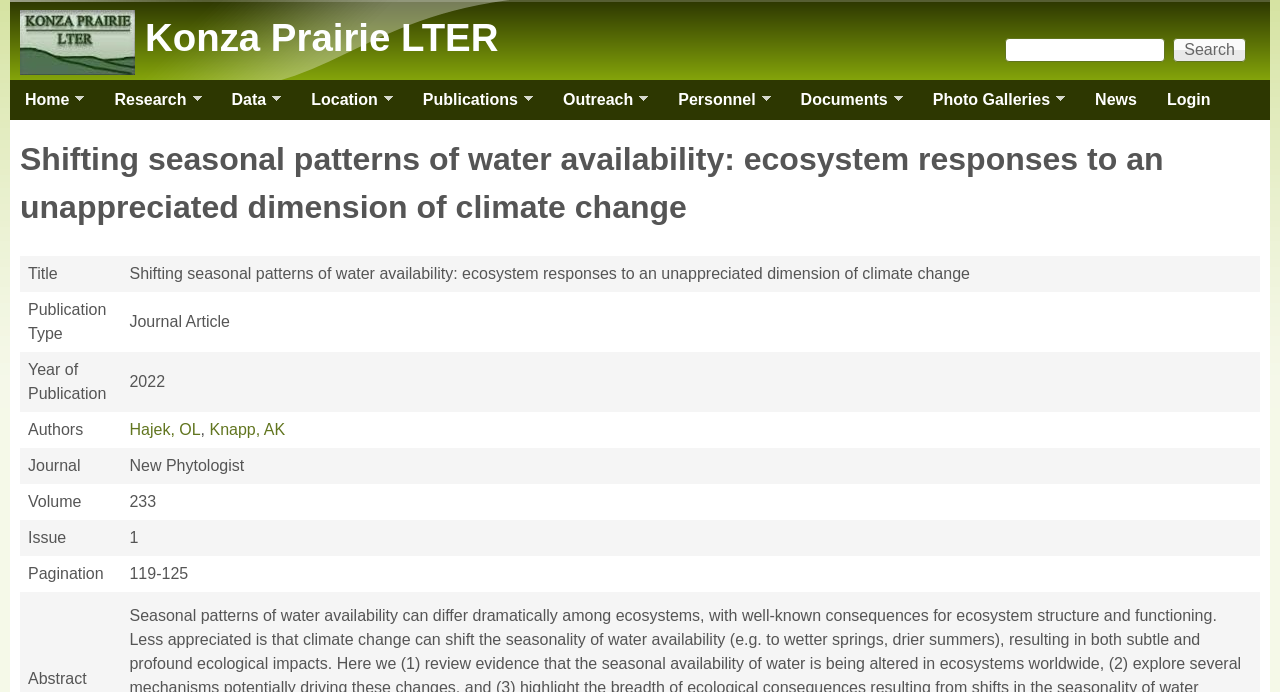Using the details from the image, please elaborate on the following question: What is the type of publication?

The type of publication can be found in the table with the publication details, where it says 'Publication Type' in one column and 'Journal Article' in the corresponding cell.